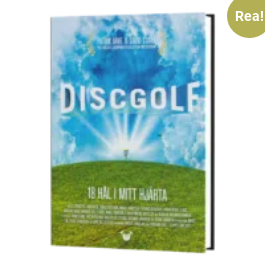What is the dominant color of the sky in the image?
Based on the screenshot, answer the question with a single word or phrase.

Blue